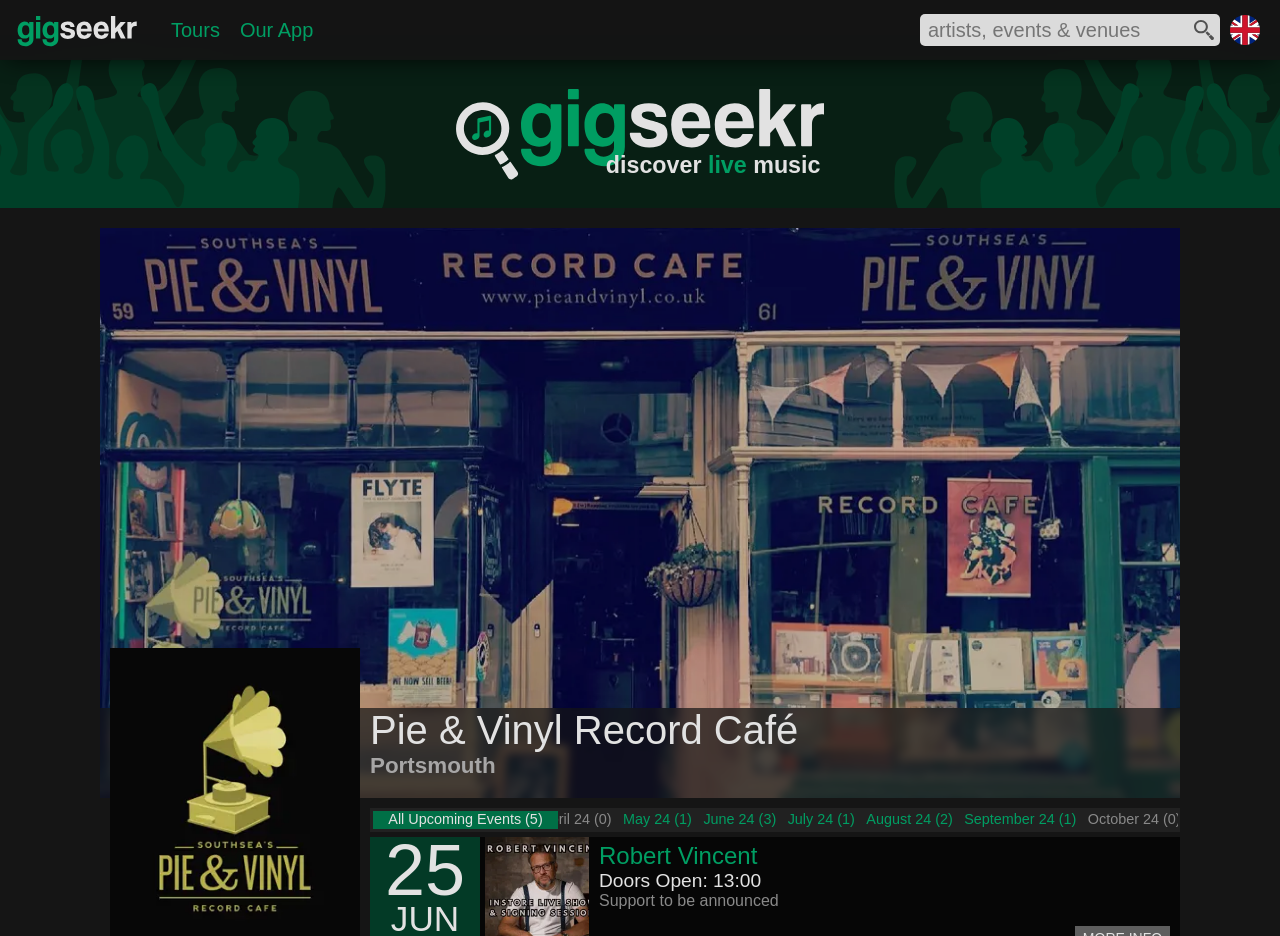What is the location of the live music venue?
Offer a detailed and full explanation in response to the question.

I determined the answer by looking at the heading element that contains the text 'Portsmouth' which is located below the venue name, indicating that it is the location of the live music venue.